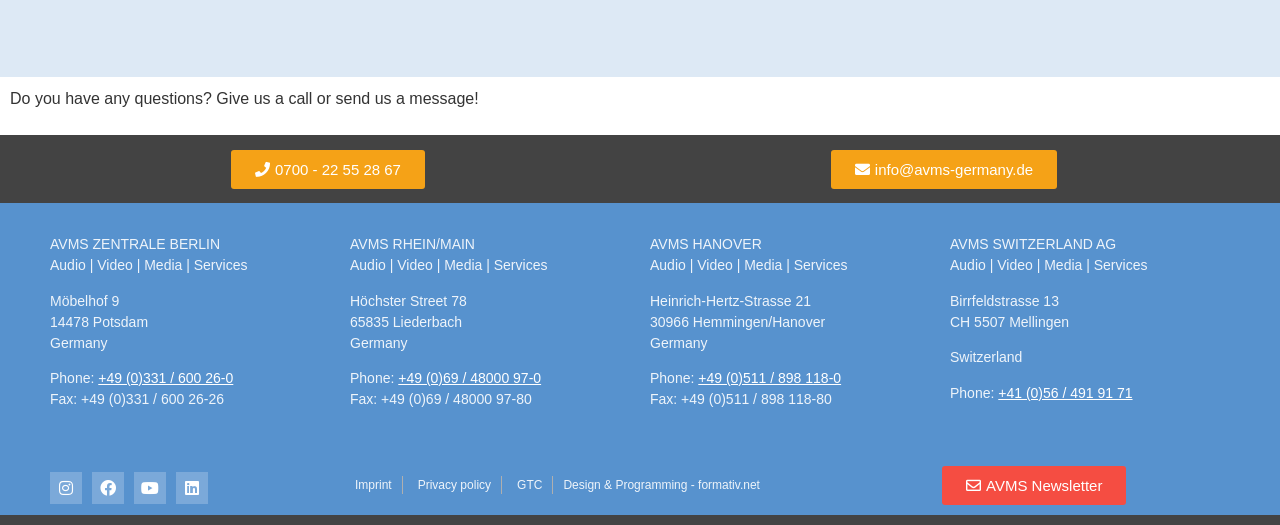Use the information in the screenshot to answer the question comprehensively: What is the phone number of AVMS Berlin?

I found the phone number of AVMS Berlin by looking at the section with the address 'Möbelhof 9, 14478 Potsdam, Germany', which is accompanied by the phone number '+49 (0)331 / 600 26-0'.